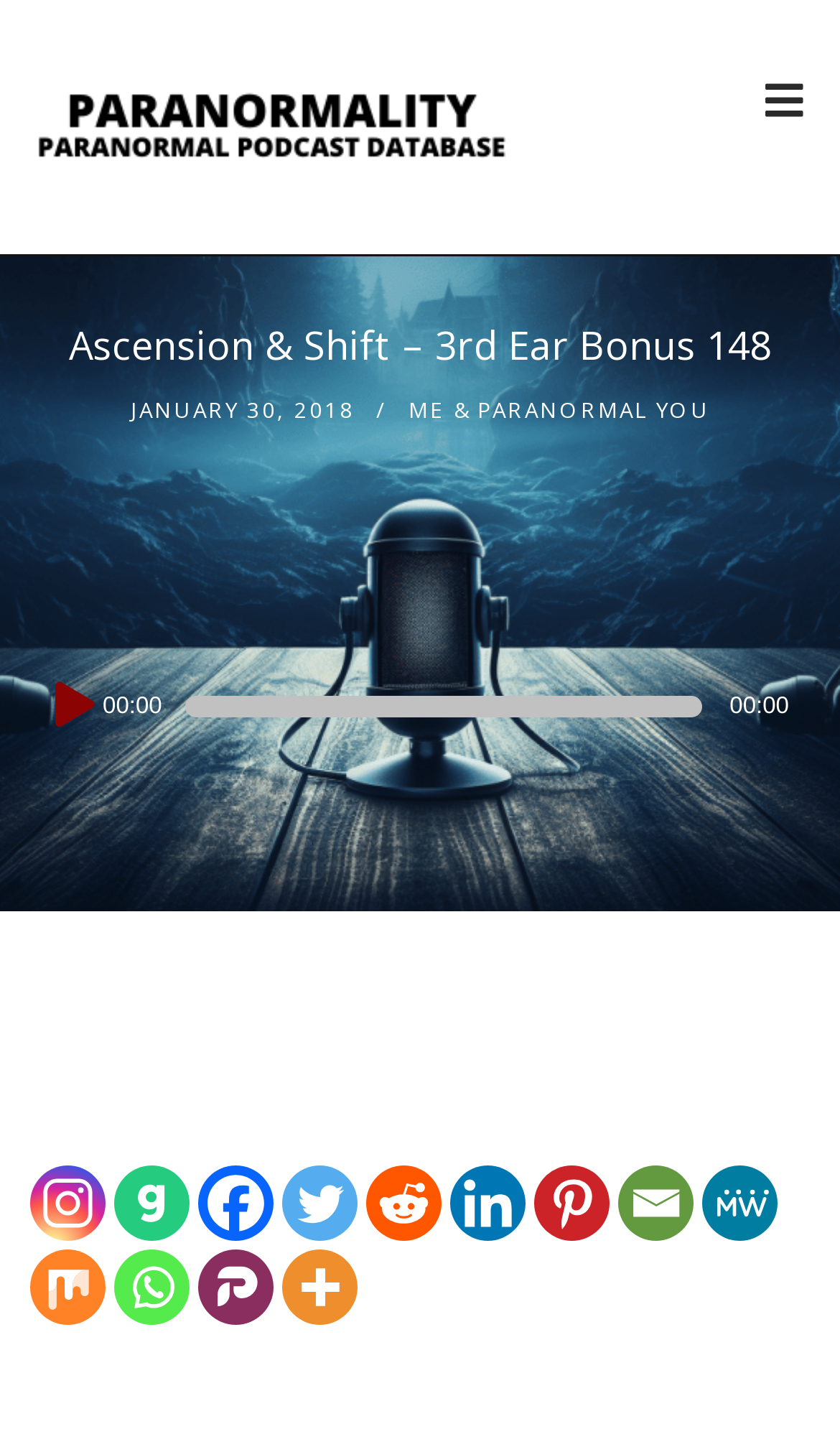Give a one-word or short-phrase answer to the following question: 
What is the purpose of the slider?

Time Slider